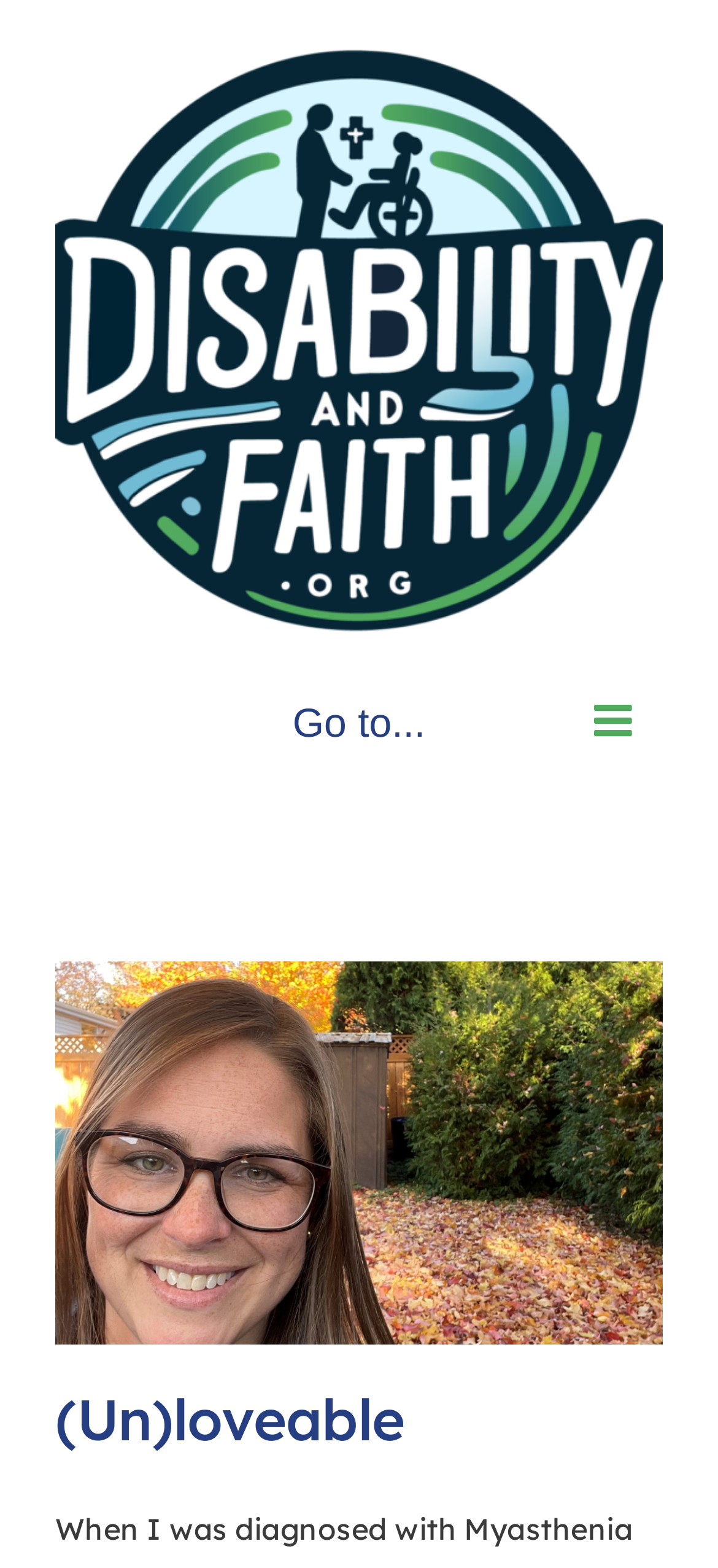How many links are there in the main menu?
Using the image, answer in one word or phrase.

2